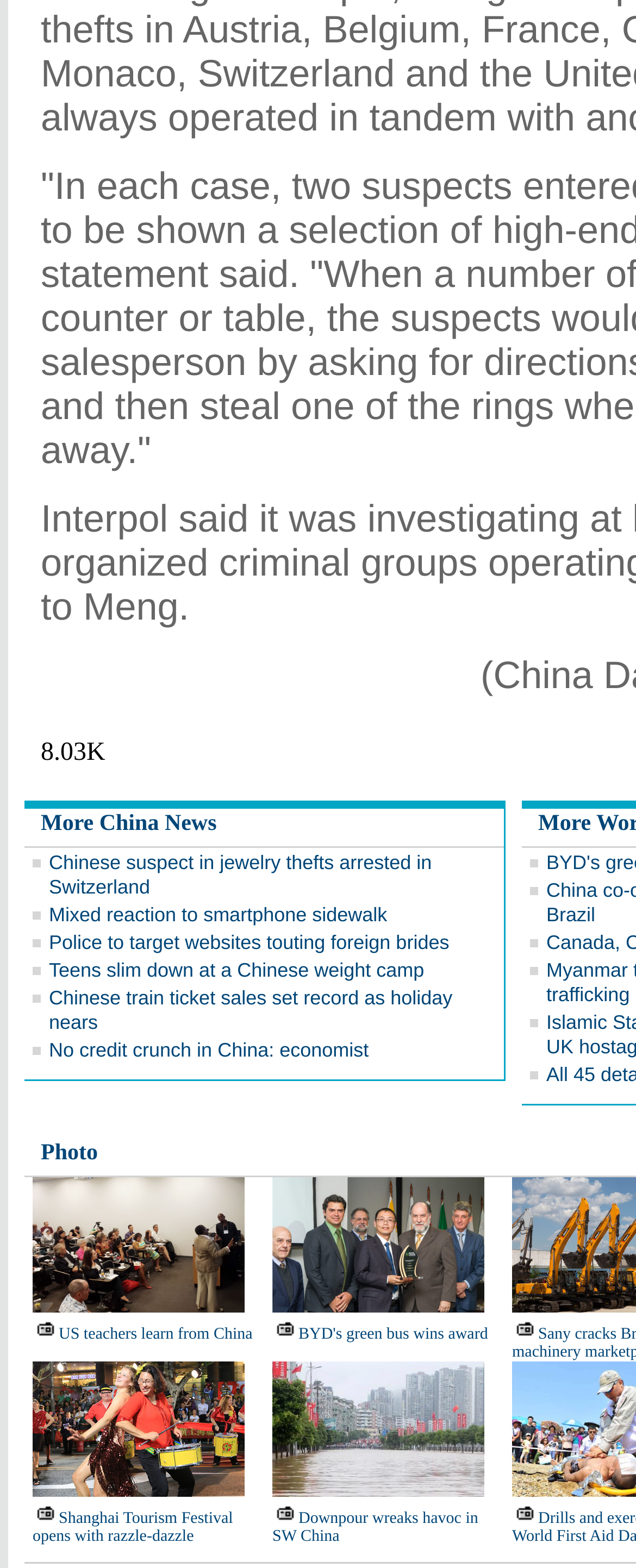Identify the coordinates of the bounding box for the element that must be clicked to accomplish the instruction: "Check 'US teachers learn from China'".

[0.092, 0.845, 0.397, 0.857]